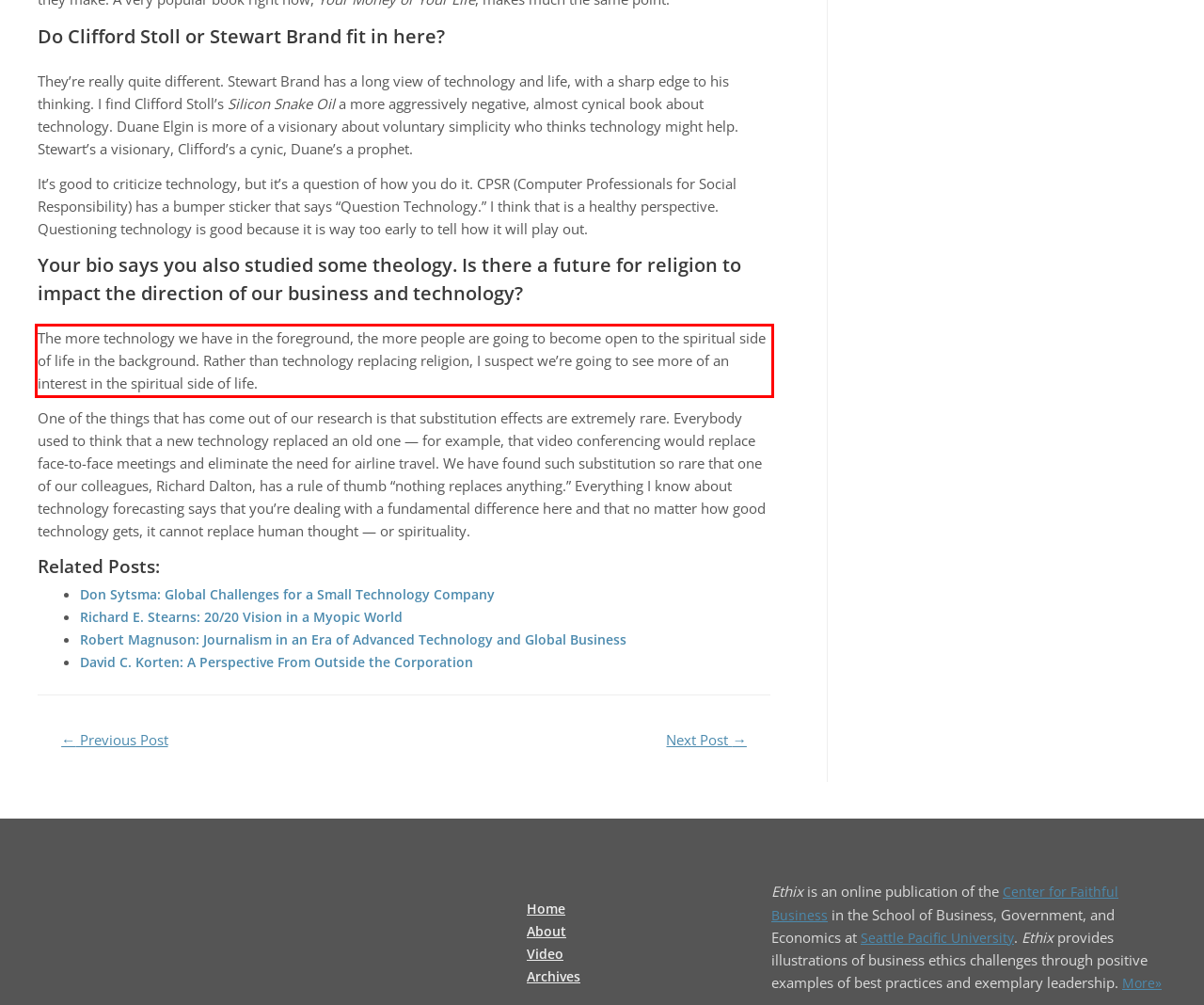Please analyze the provided webpage screenshot and perform OCR to extract the text content from the red rectangle bounding box.

The more technology we have in the foreground, the more people are going to become open to the spiritual side of life in the background. Rather than technology replacing religion, I suspect we’re going to see more of an interest in the spiritual side of life.